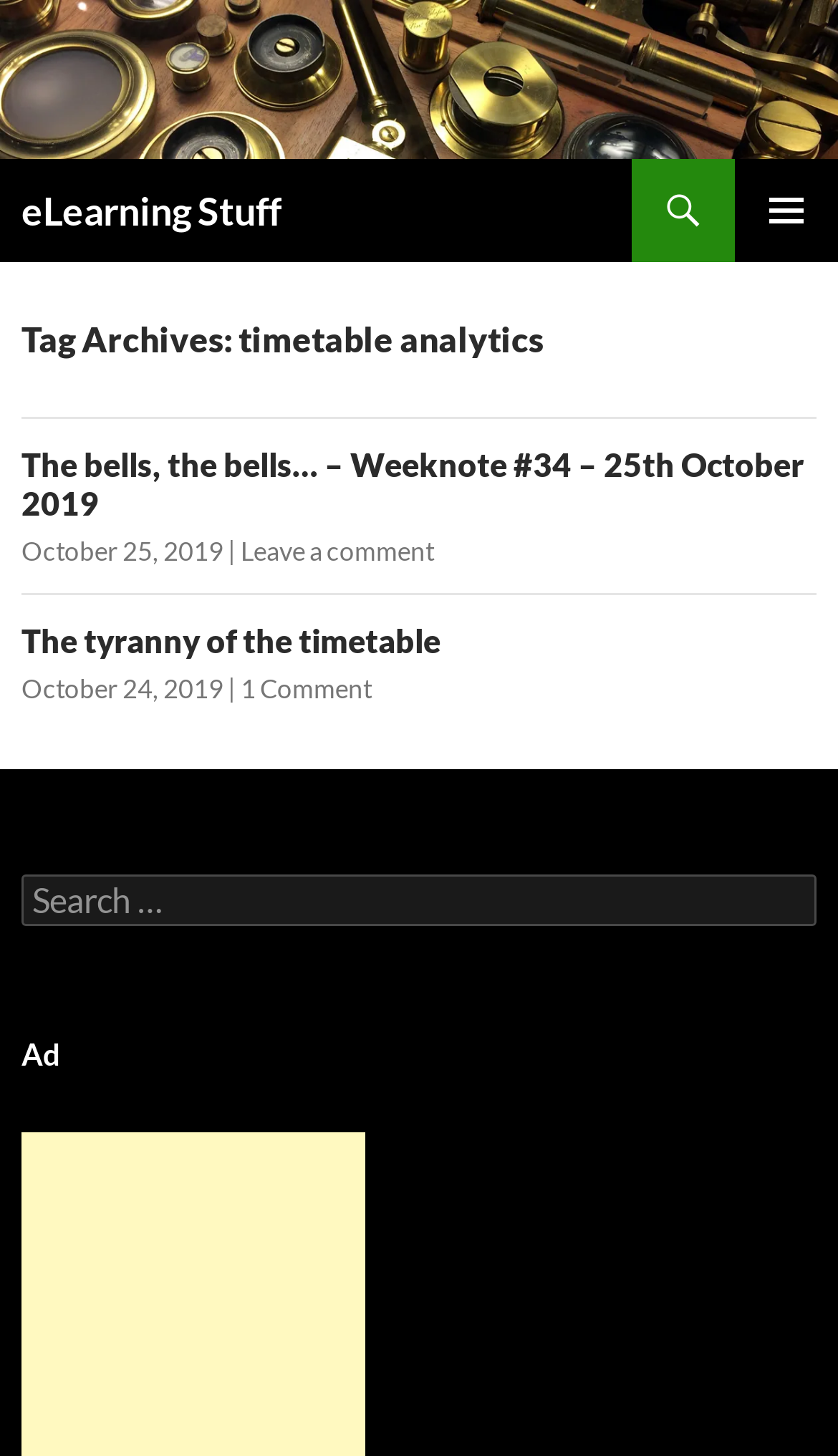Locate the bounding box of the UI element based on this description: "1 Comment". Provide four float numbers between 0 and 1 as [left, top, right, bottom].

[0.287, 0.462, 0.444, 0.484]